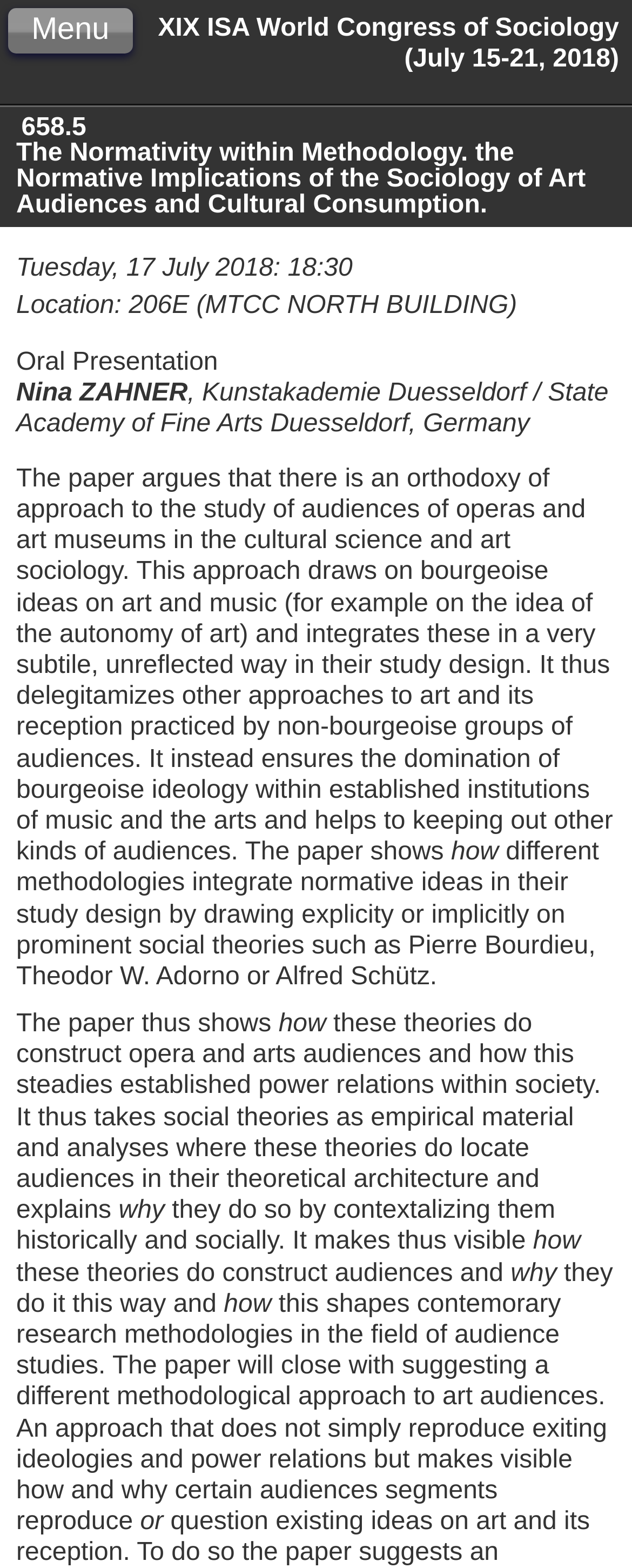Extract the main title from the webpage.

XIX ISA World Congress of Sociology (July 15-21, 2018)